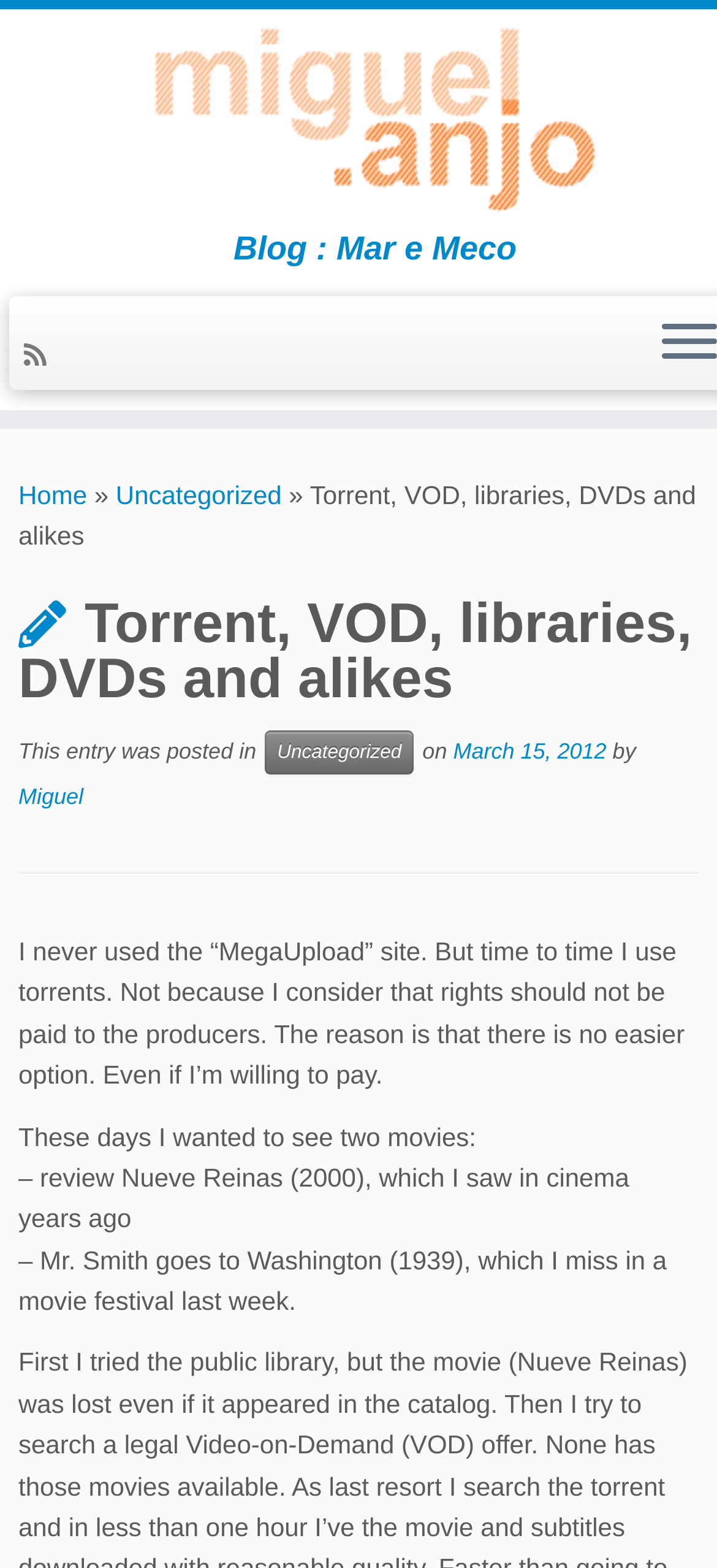Determine the bounding box for the described HTML element: "March 15, 2012". Ensure the coordinates are four float numbers between 0 and 1 in the format [left, top, right, bottom].

[0.632, 0.47, 0.846, 0.487]